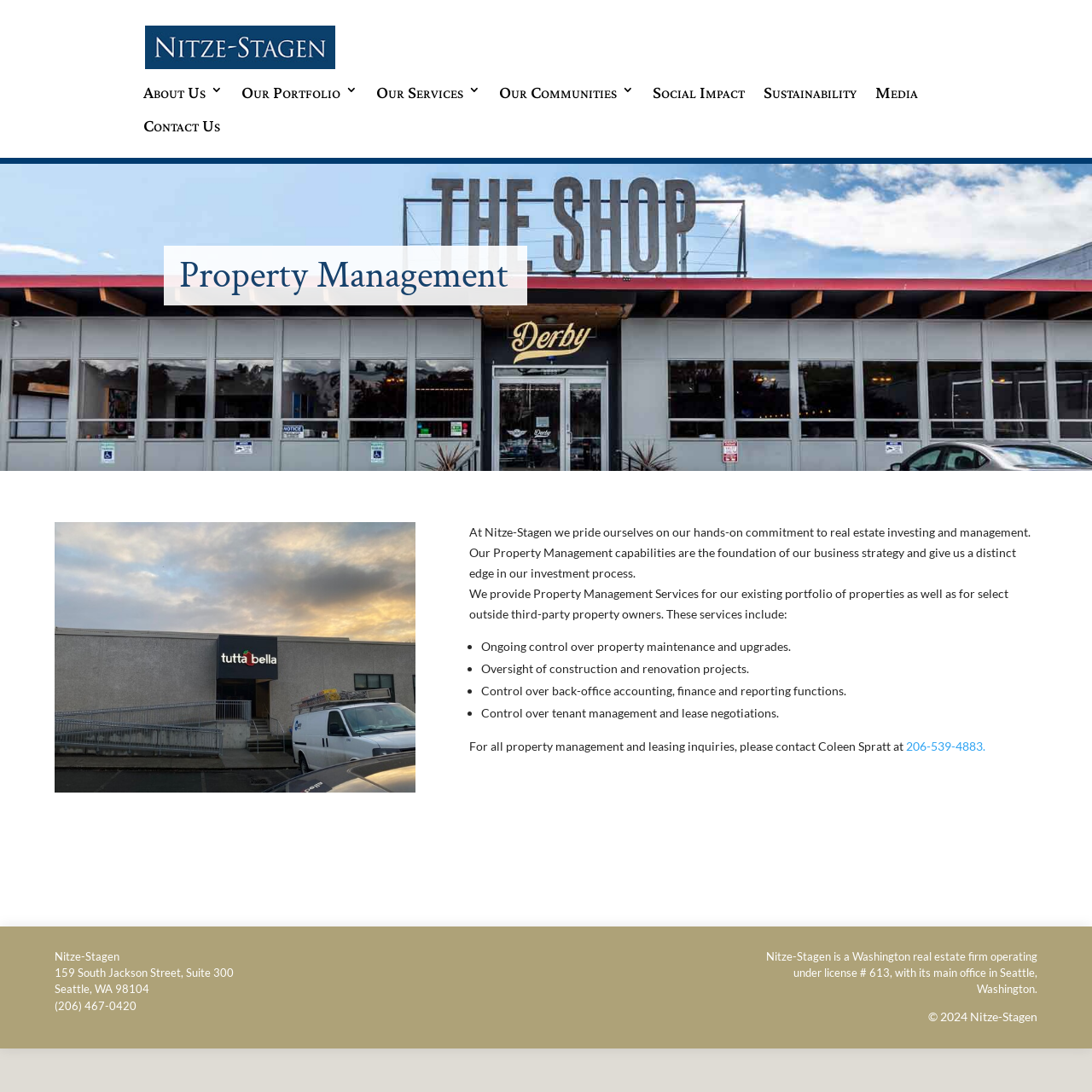Find the bounding box coordinates of the UI element according to this description: "Our Services".

[0.345, 0.076, 0.44, 0.1]